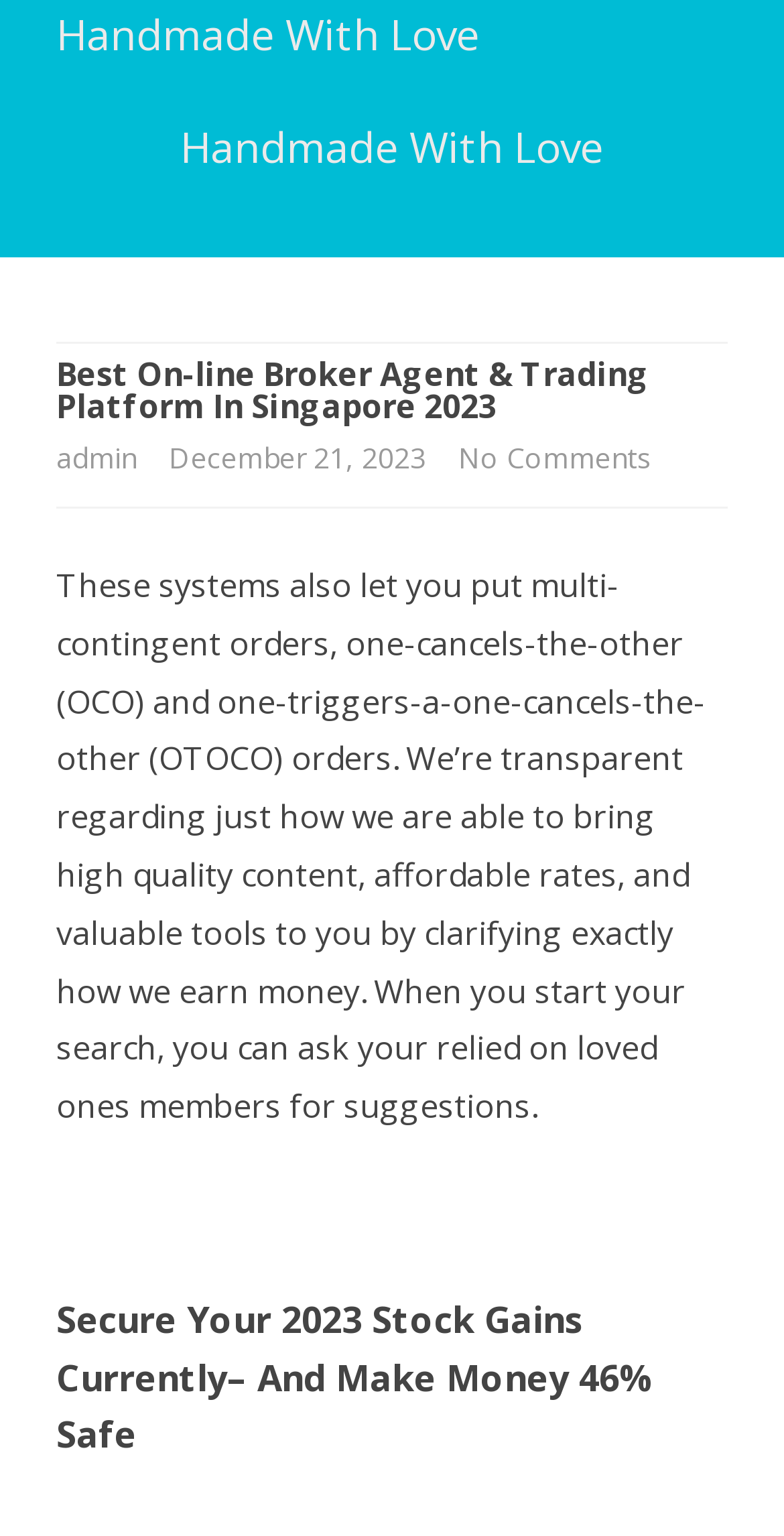Identify the bounding box of the UI element that matches this description: "admin".

[0.072, 0.285, 0.174, 0.31]